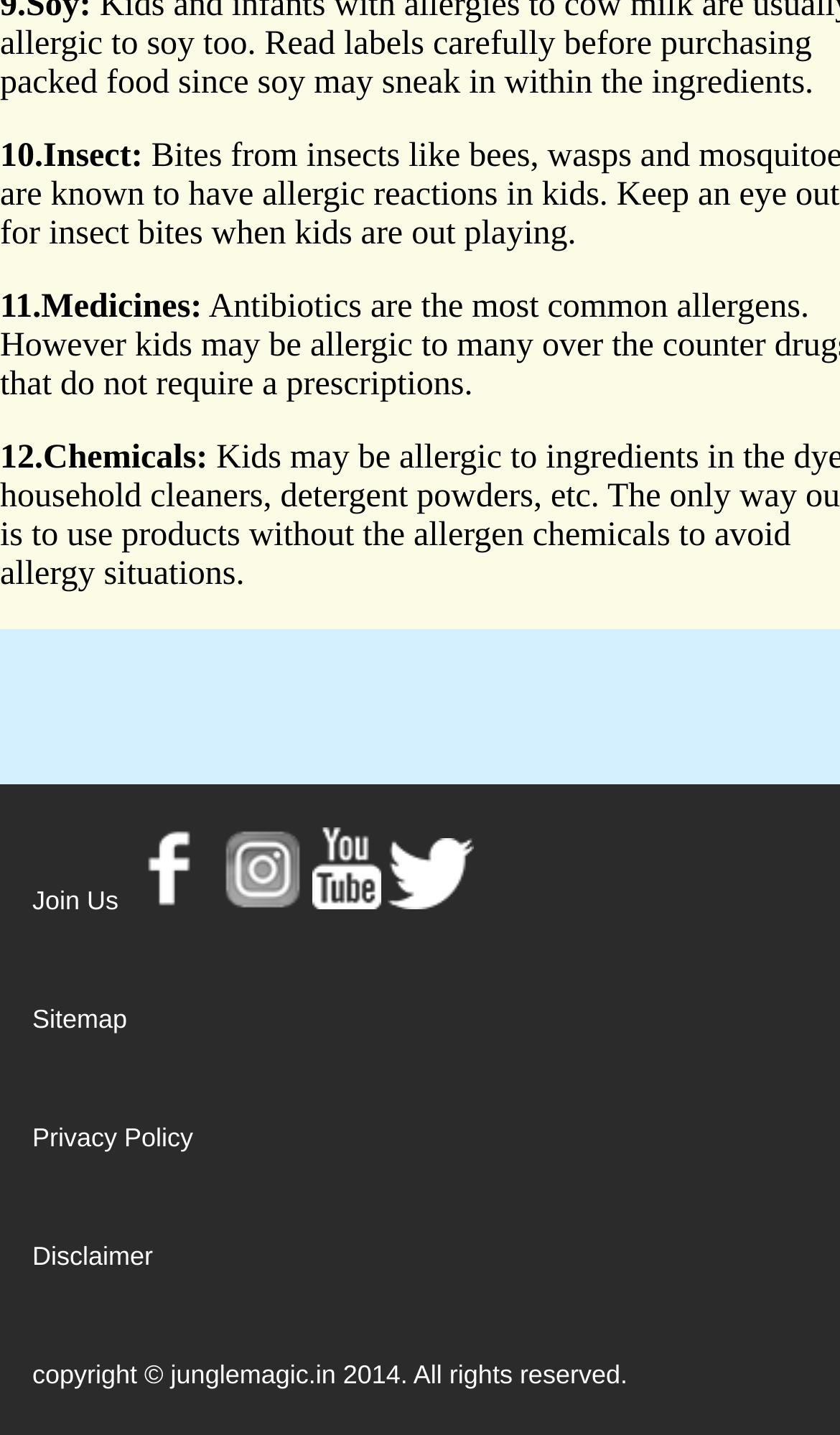Kindly respond to the following question with a single word or a brief phrase: 
How many social media links are present?

4